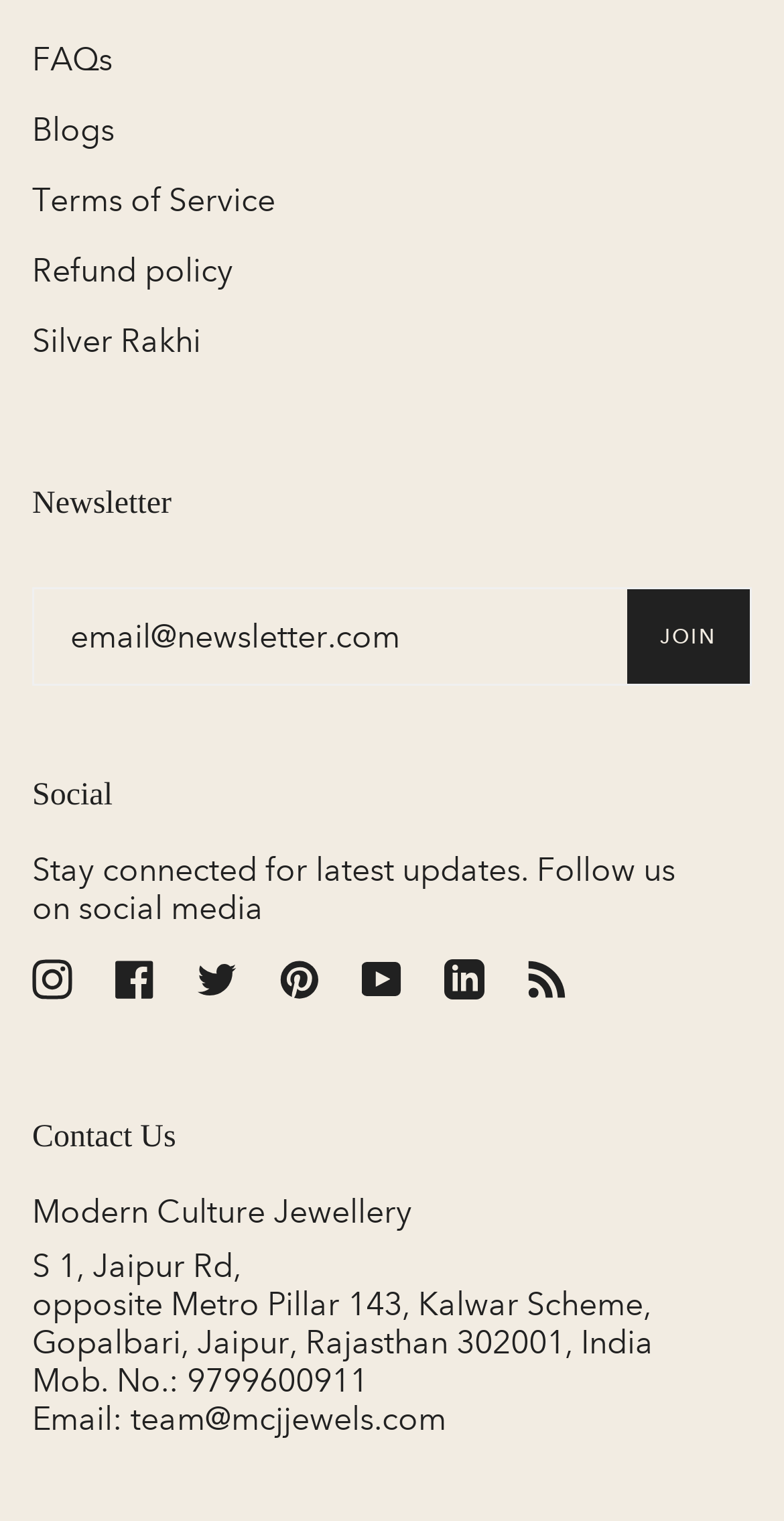Pinpoint the bounding box coordinates of the area that should be clicked to complete the following instruction: "Read the terms of service". The coordinates must be given as four float numbers between 0 and 1, i.e., [left, top, right, bottom].

[0.041, 0.119, 0.351, 0.144]